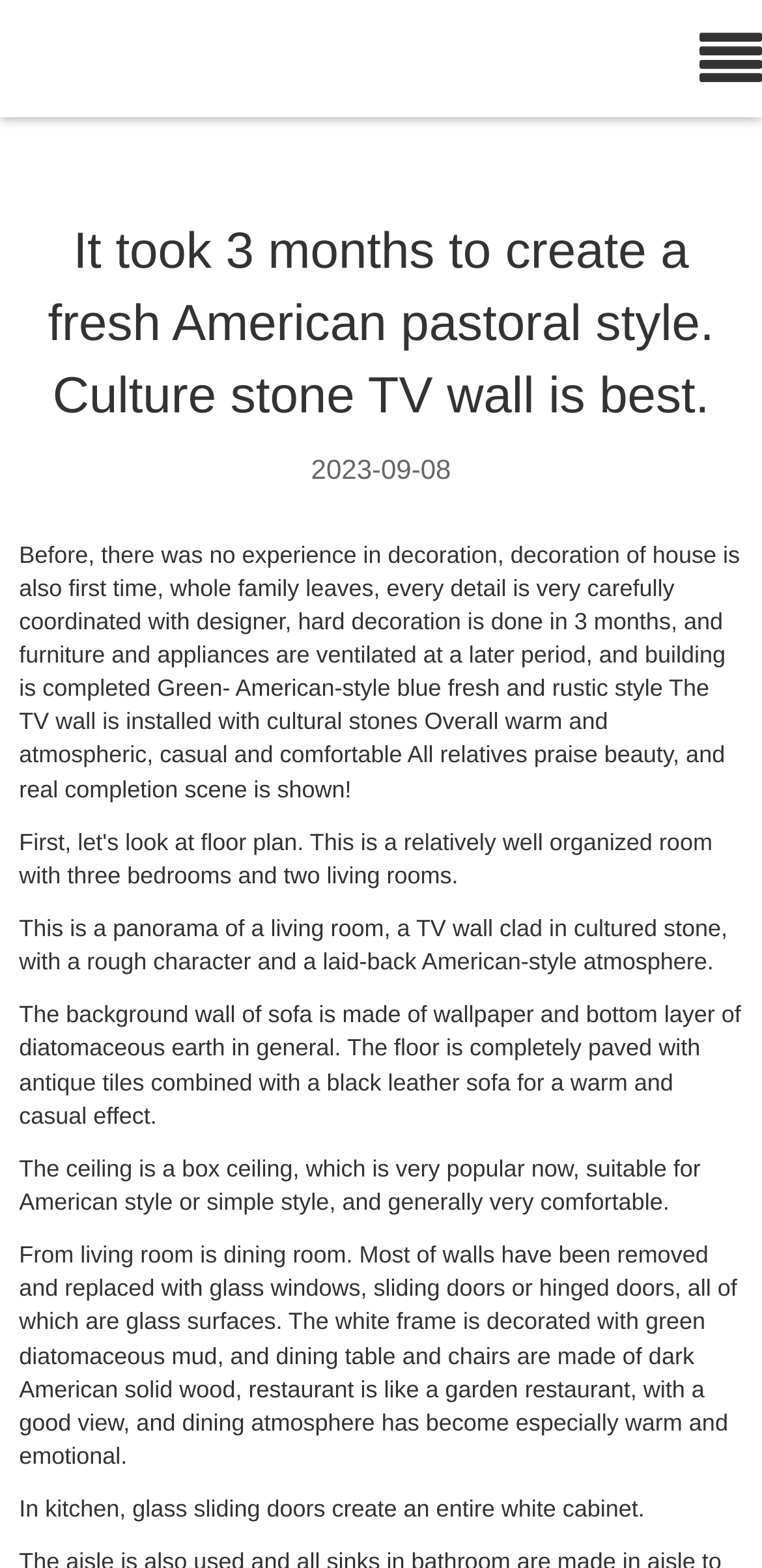What style is the living room designed in?
Please provide a single word or phrase as your answer based on the image.

American pastoral style